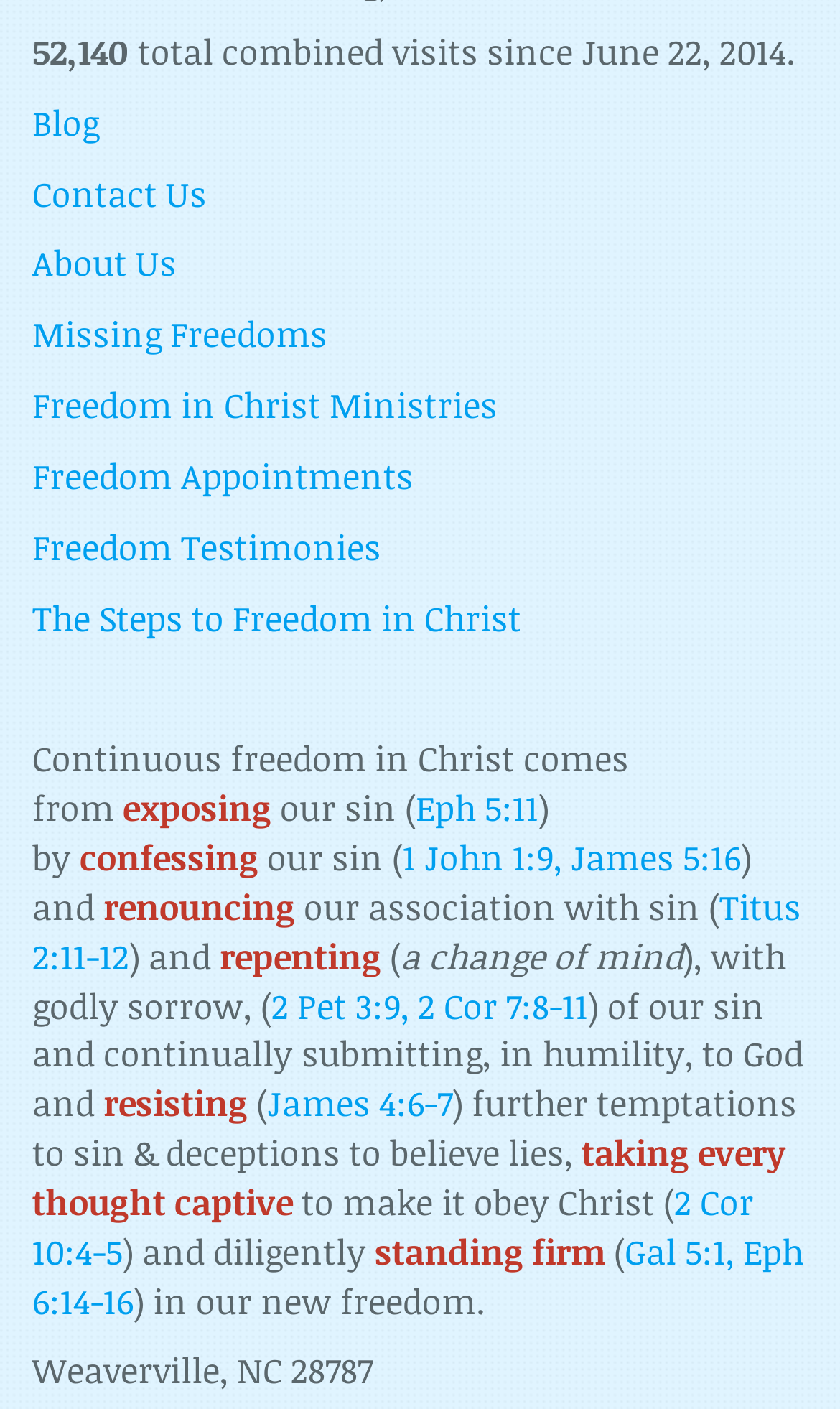Specify the bounding box coordinates (top-left x, top-left y, bottom-right x, bottom-right y) of the UI element in the screenshot that matches this description: Freedom in Christ Ministries

[0.038, 0.271, 0.592, 0.304]